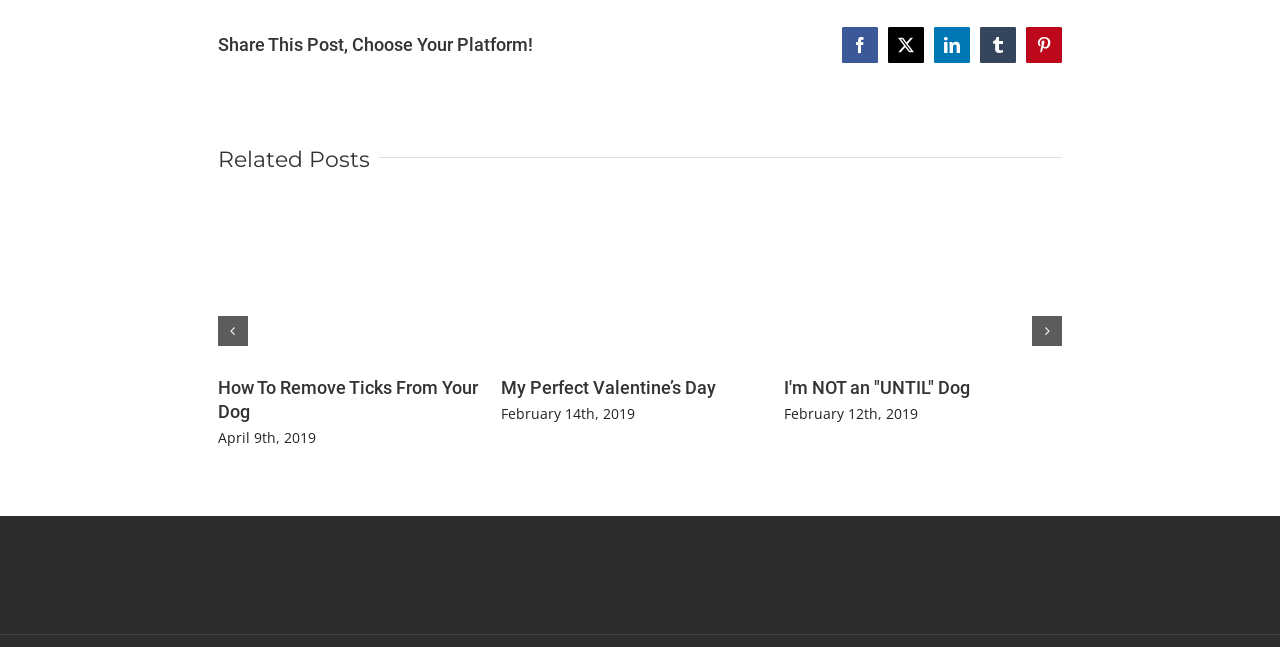Can you pinpoint the bounding box coordinates for the clickable element required for this instruction: "Share this post on Twitter"? The coordinates should be four float numbers between 0 and 1, i.e., [left, top, right, bottom].

[0.694, 0.042, 0.722, 0.098]